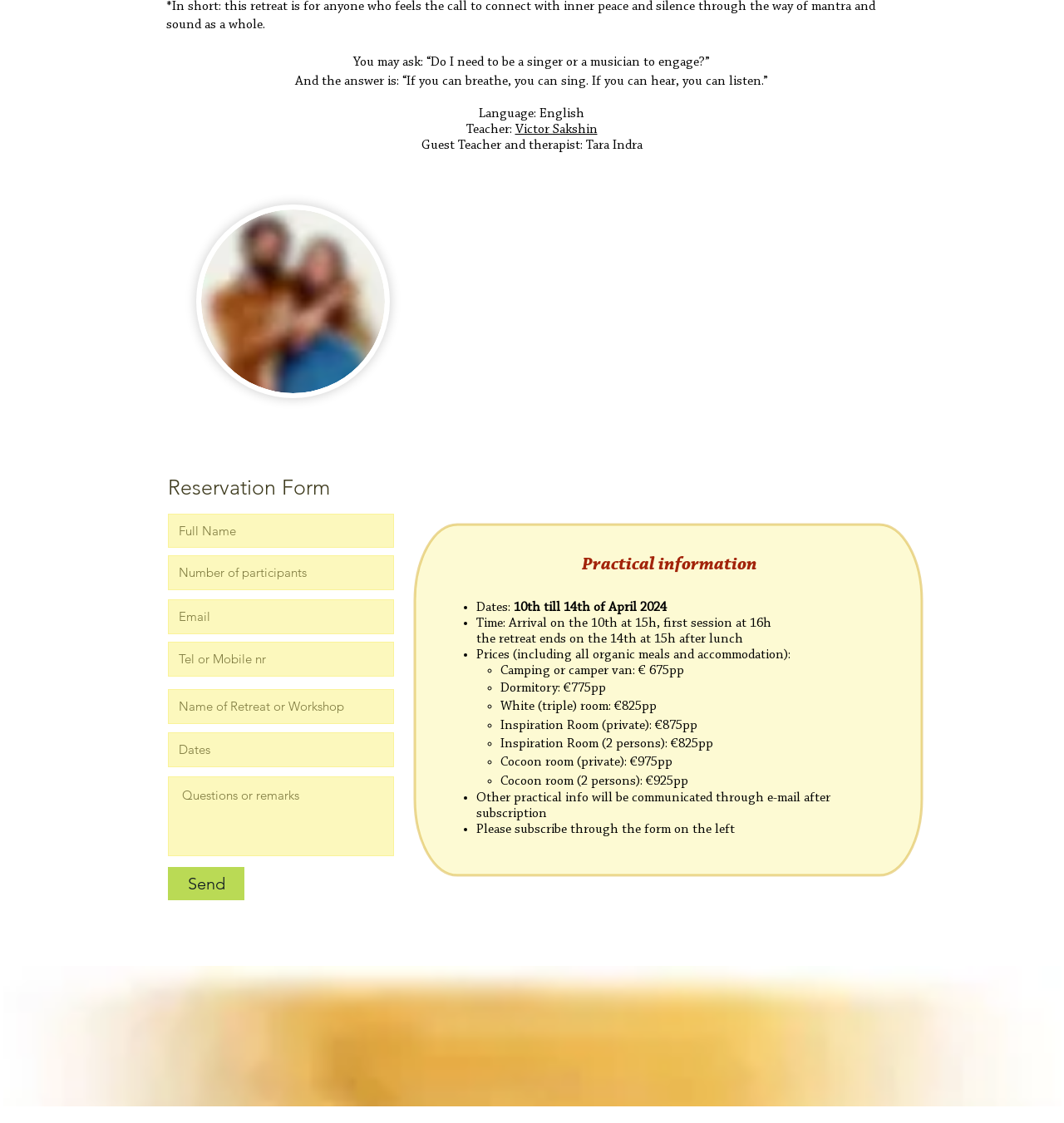Identify the bounding box coordinates of the section to be clicked to complete the task described by the following instruction: "Click the link to Victor Sakshin". The coordinates should be four float numbers between 0 and 1, formatted as [left, top, right, bottom].

[0.484, 0.109, 0.561, 0.121]